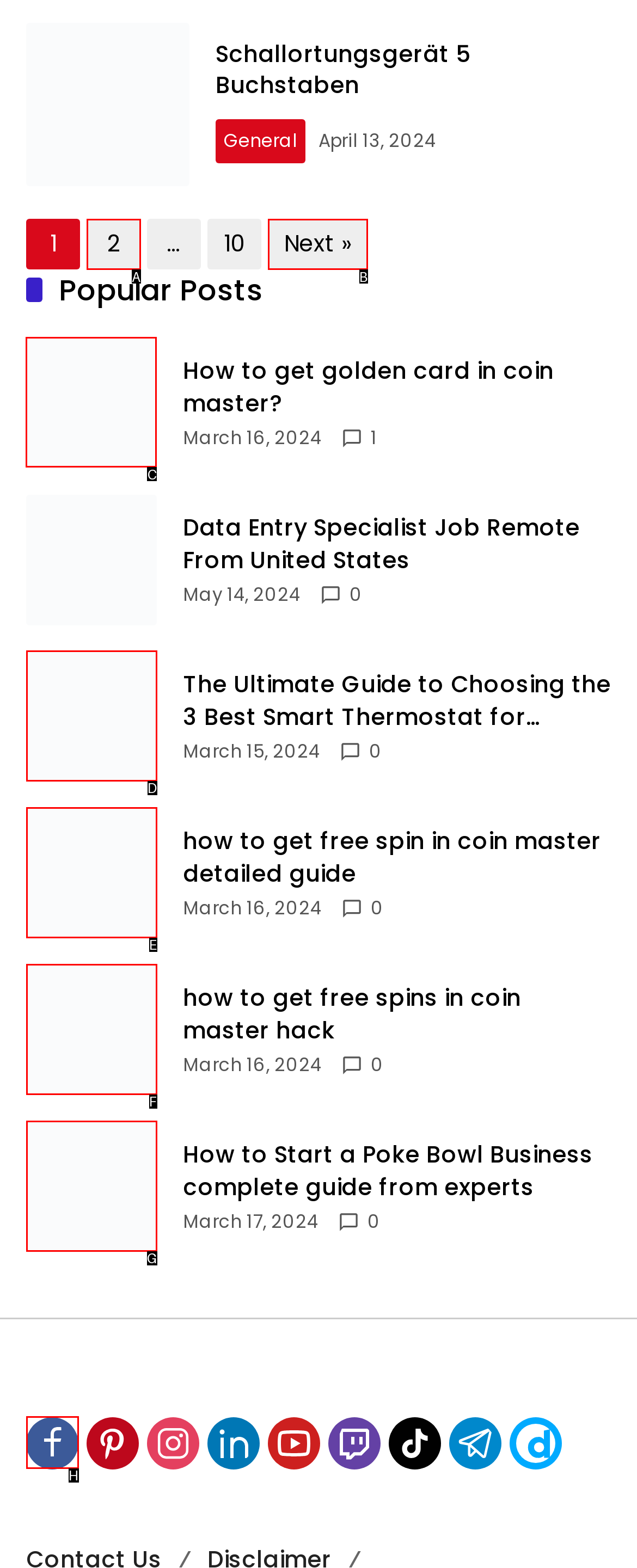Find the option you need to click to complete the following instruction: Check the 'How to get golden card in coin master?' post
Answer with the corresponding letter from the choices given directly.

C